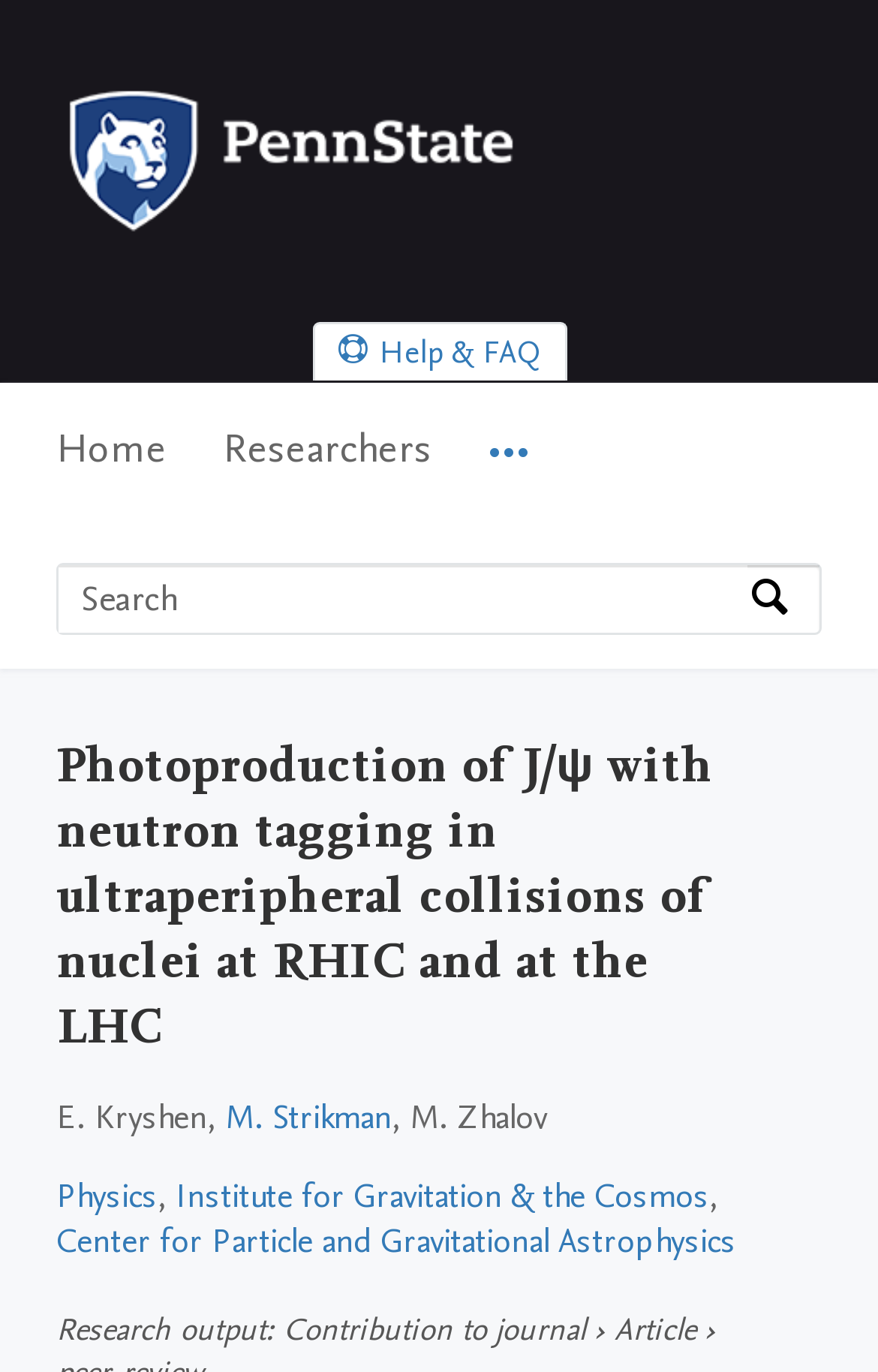Please specify the bounding box coordinates of the clickable section necessary to execute the following command: "Search by expertise, name or affiliation".

[0.067, 0.411, 0.851, 0.461]